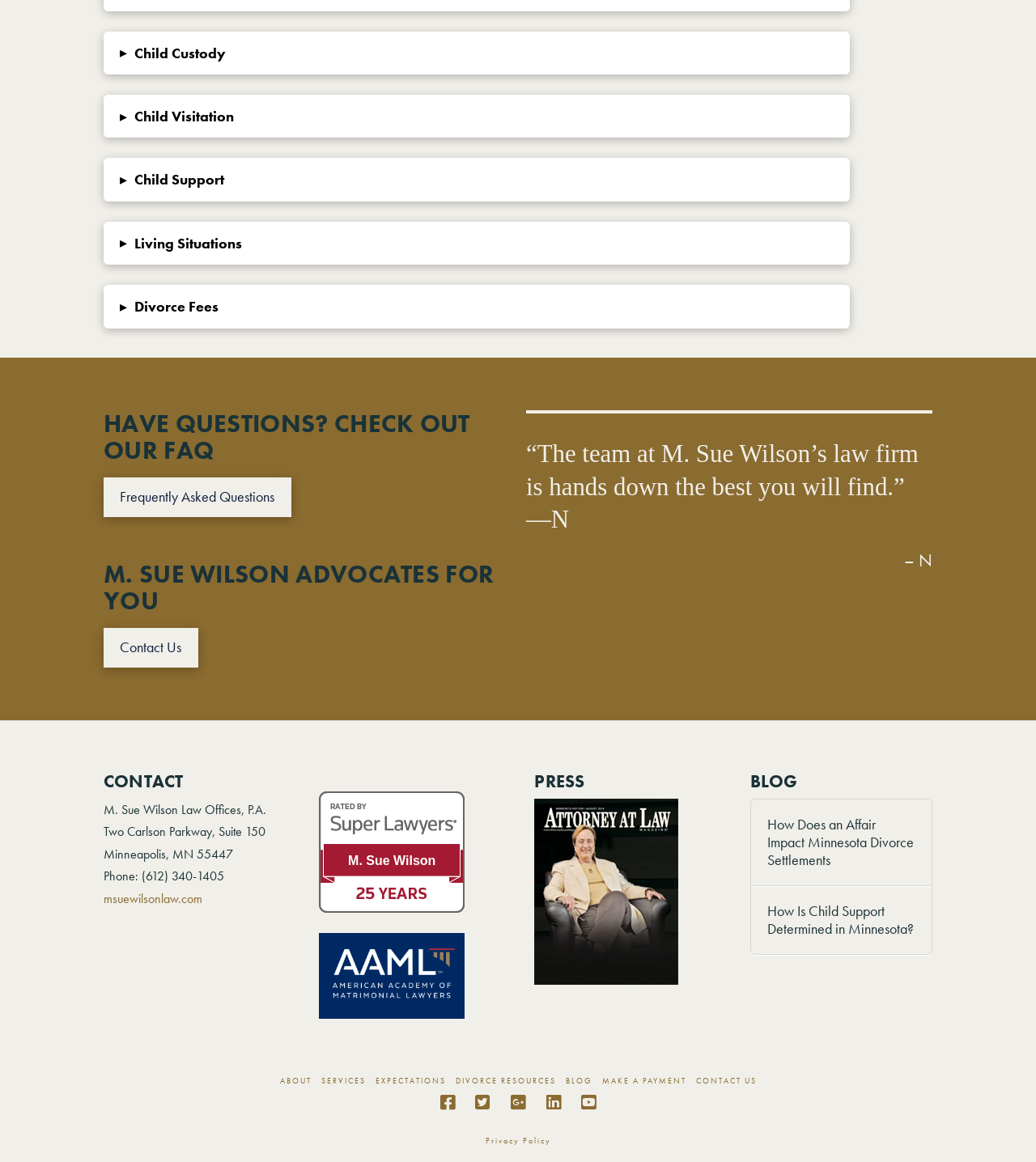What is the topic of the first blog post?
Observe the image and answer the question with a one-word or short phrase response.

How Does an Affair Impact Minnesota Divorce Settlements